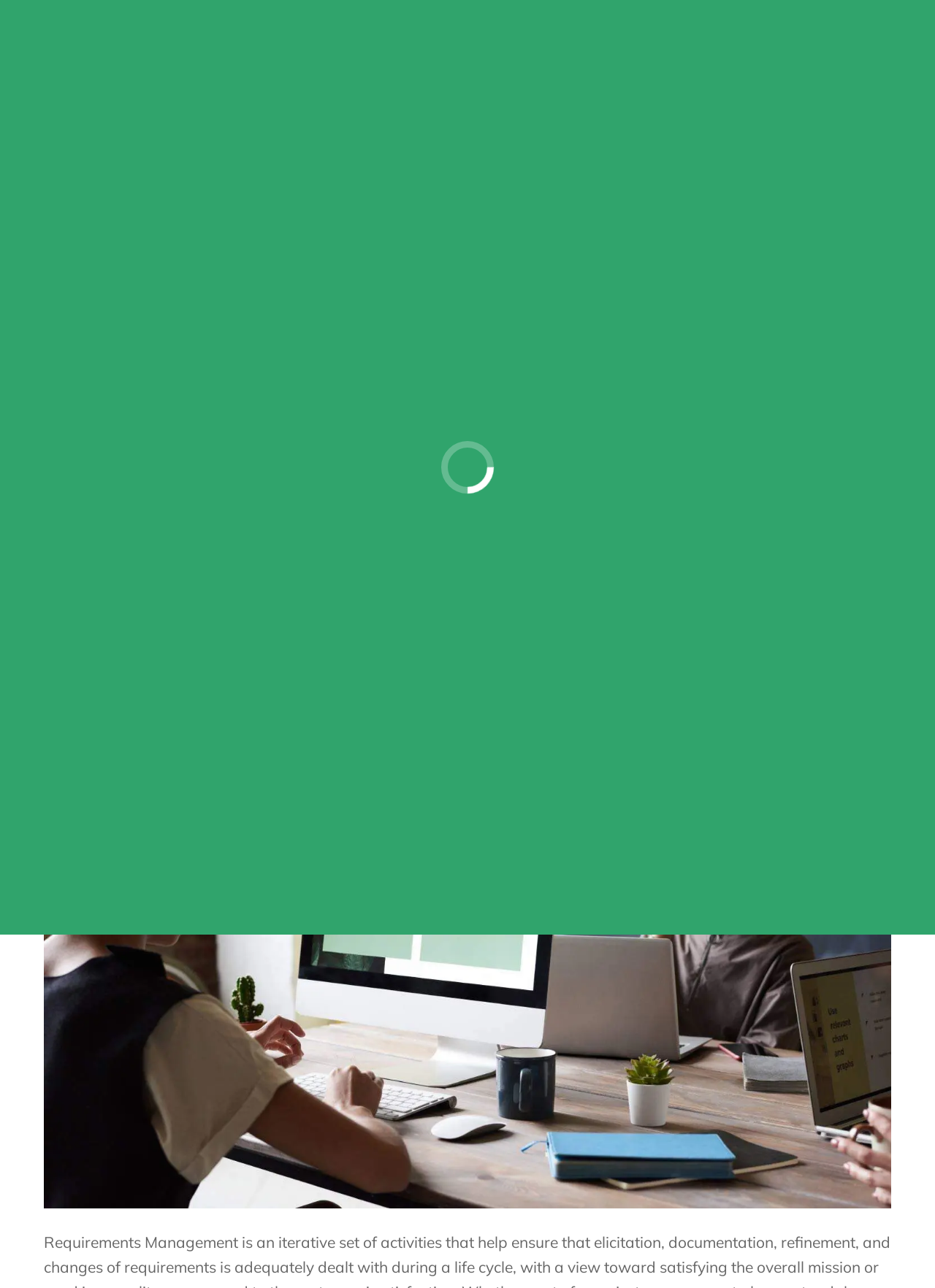What is the phone number of OMV America?
Observe the image and answer the question with a one-word or short phrase response.

+1 (281) 394 1982